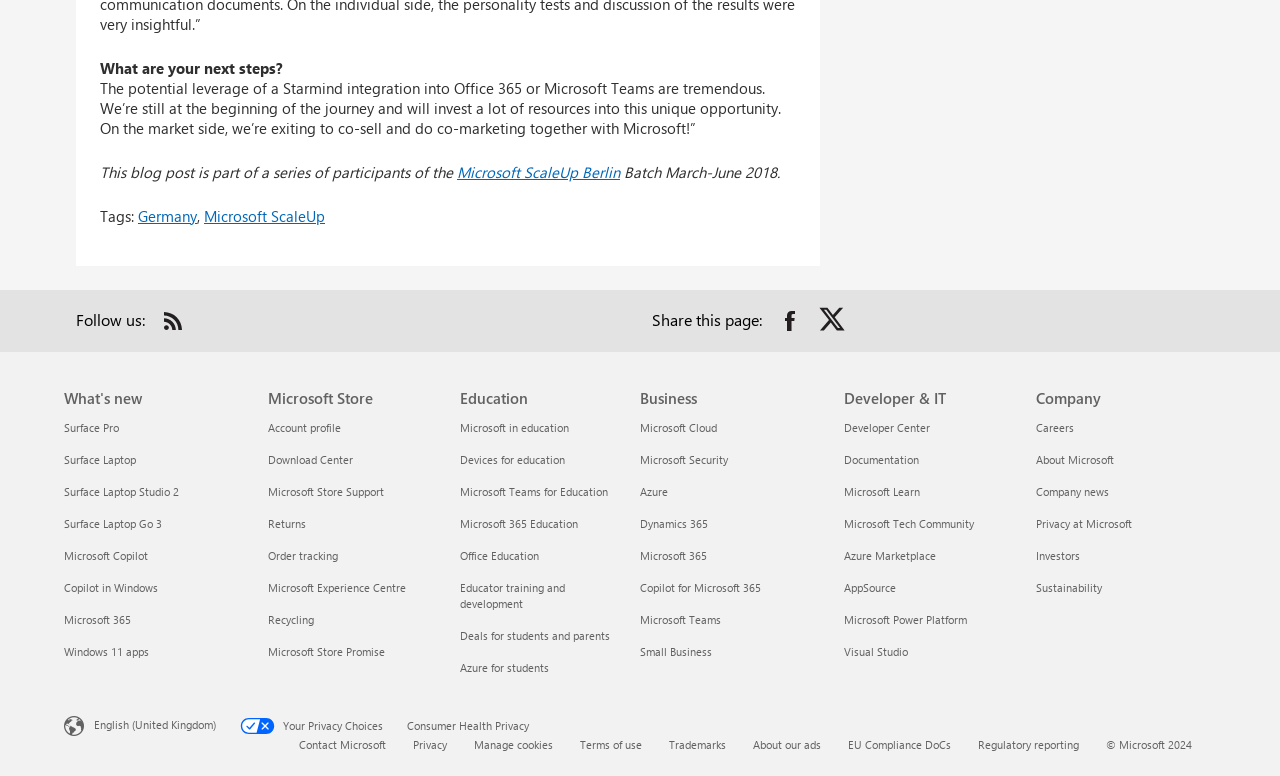What is the category of the link 'Microsoft 365 What's new'?
Please ensure your answer to the question is detailed and covers all necessary aspects.

The link 'Microsoft 365 What's new' is categorized under 'What's new' section, which is a part of the footer resource links.